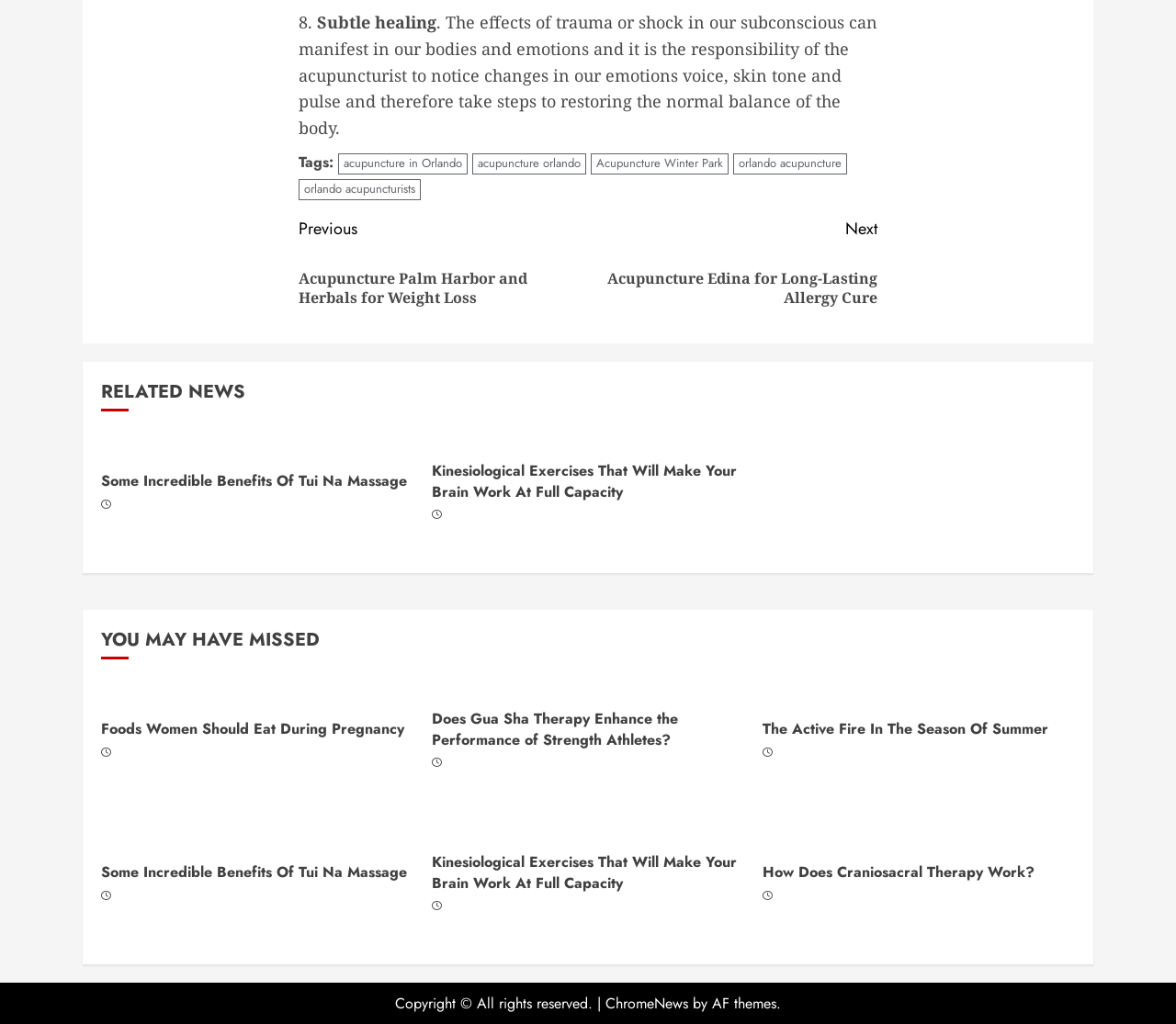From the details in the image, provide a thorough response to the question: What is the theme of the website?

The theme of the website is 'AF themes' which is mentioned in the StaticText element with the text 'by AF themes.' at the bottom of the page.